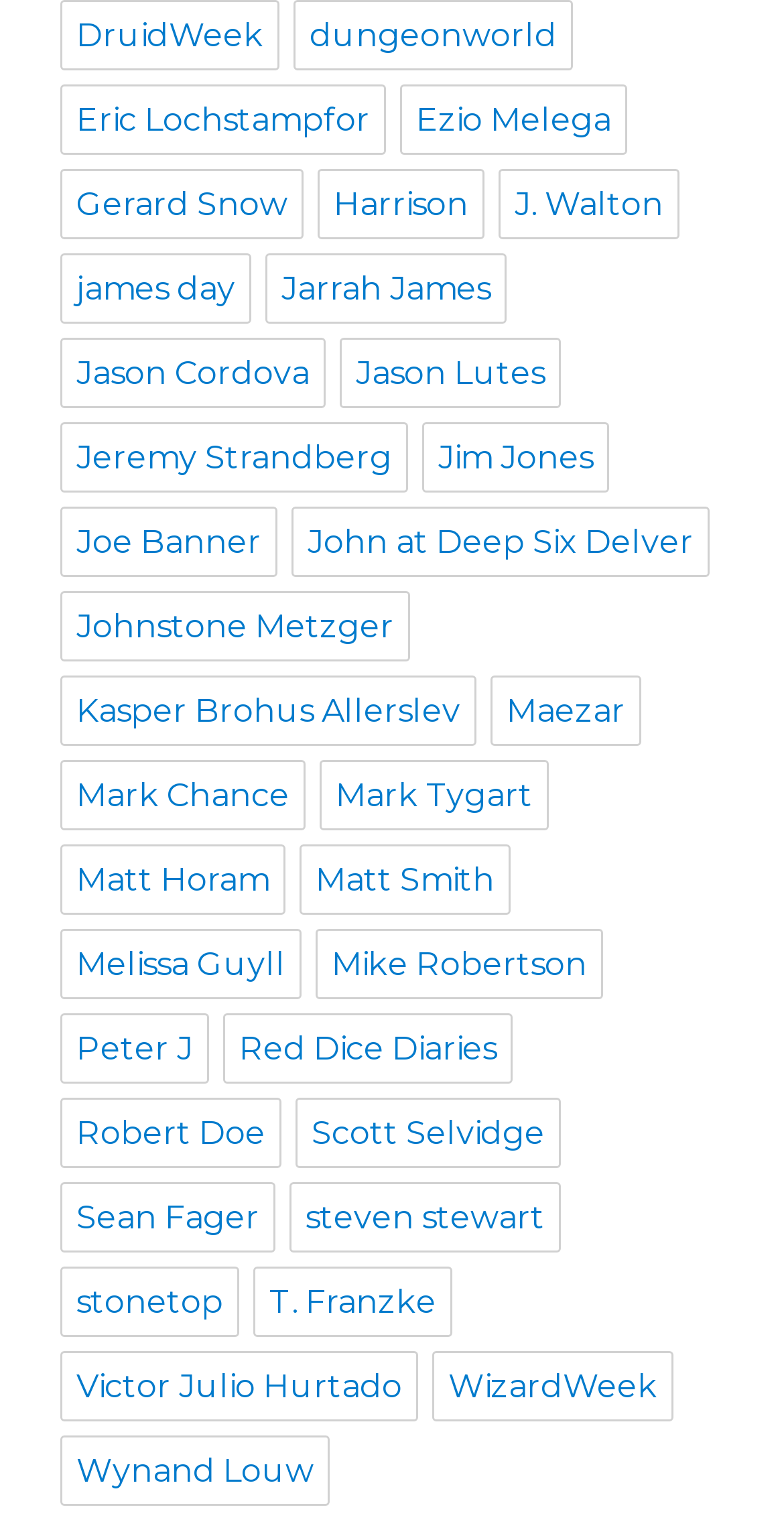Give a concise answer using only one word or phrase for this question:
How many links are on the webpage?

35